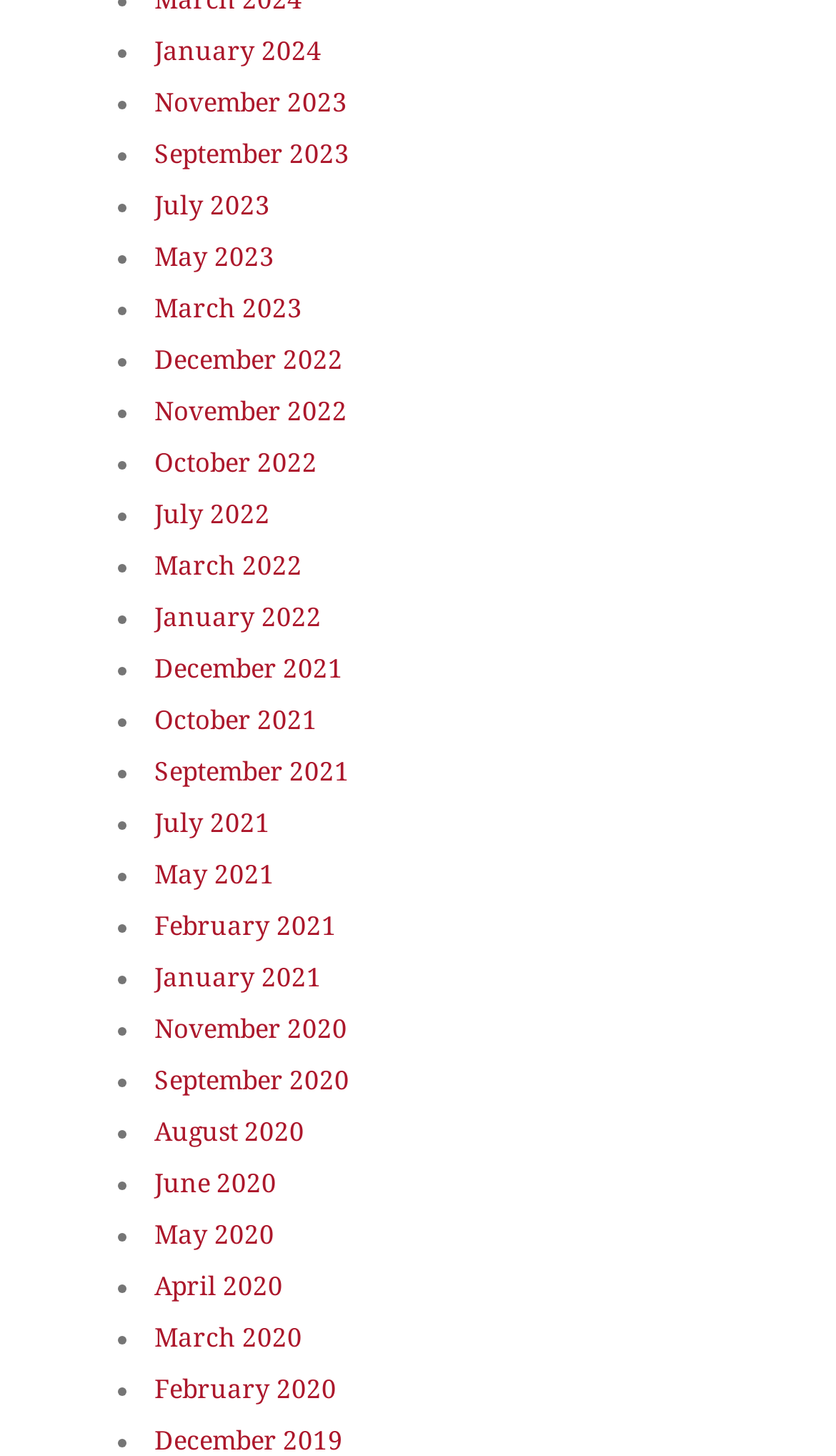Can you give a detailed response to the following question using the information from the image? How many months are listed for 2022?

I counted the number of months listed for 2022 and found that there are four: December, November, October, and July.